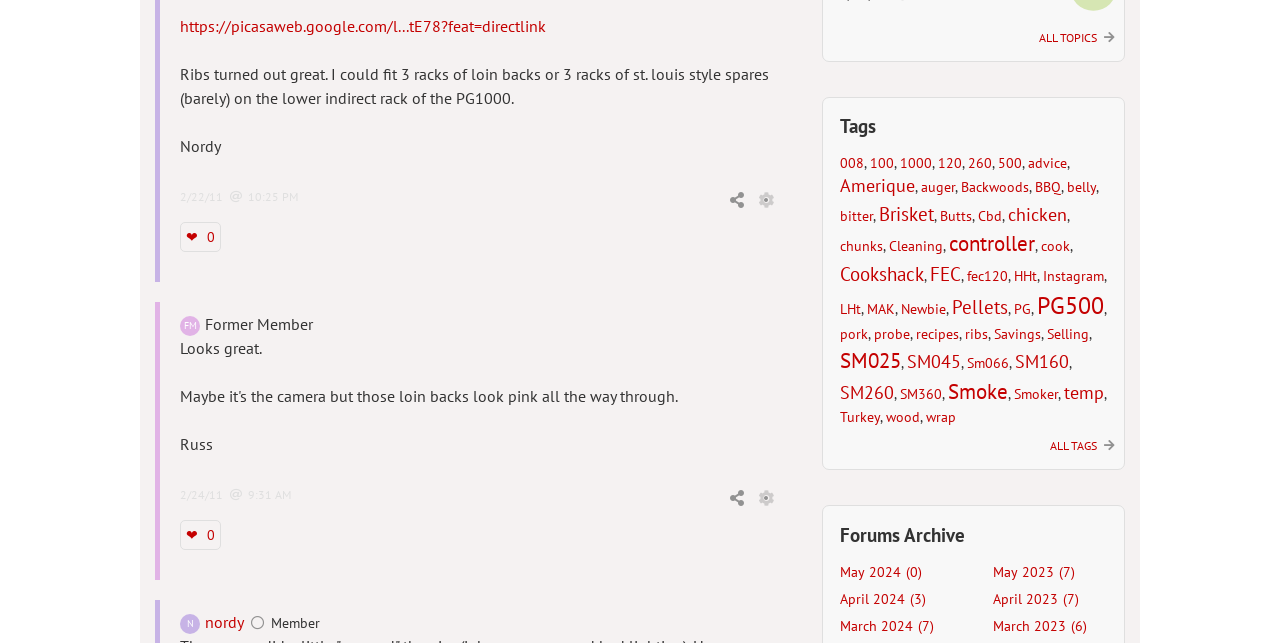Please locate the bounding box coordinates of the region I need to click to follow this instruction: "View the post from Nordy".

[0.141, 0.212, 0.173, 0.243]